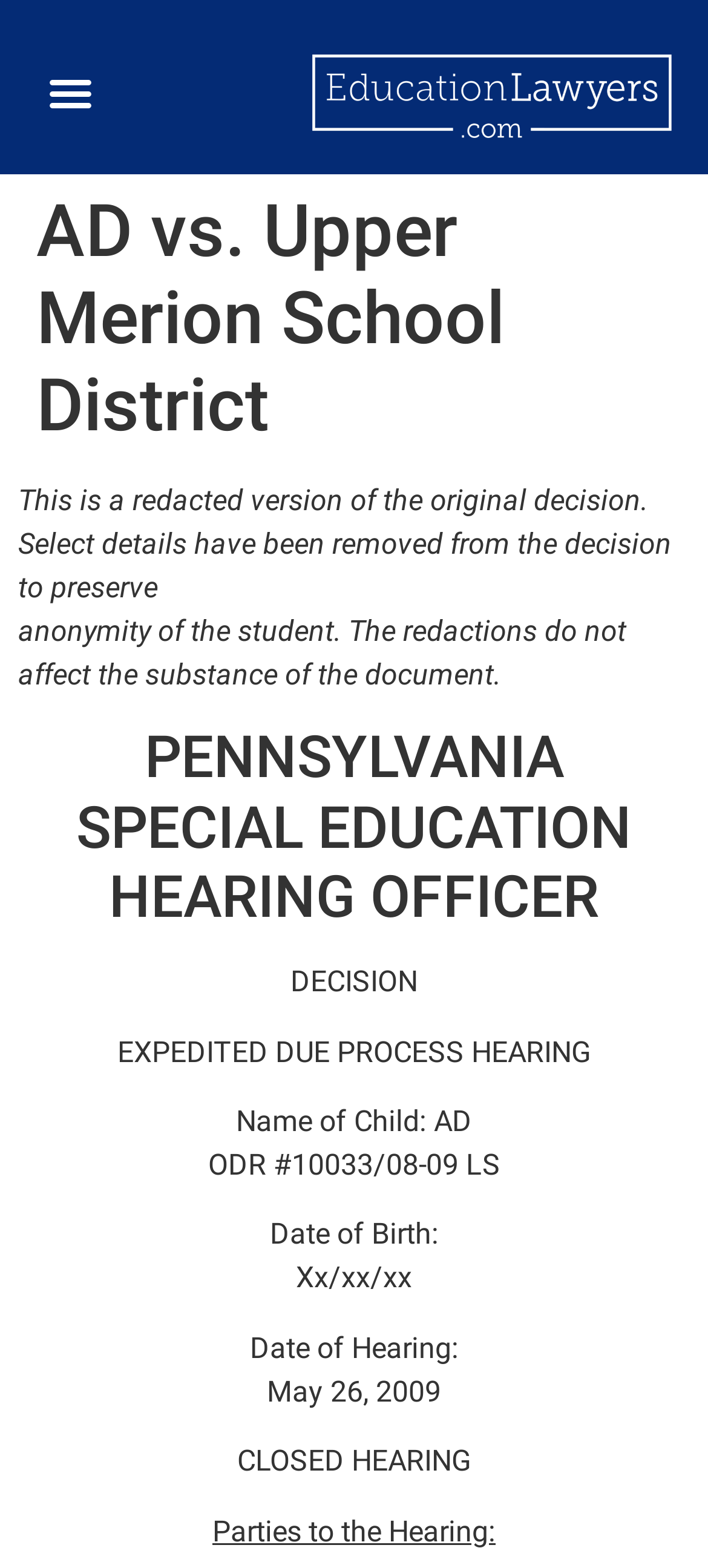Provide a thorough description of this webpage.

The webpage is about a special education lawyer case, specifically "AD vs. Upper Merion School District". At the top left corner, there is a button labeled "Menu Toggle". Below it, there is a header section that spans almost the entire width of the page, containing the title "AD vs. Upper Merion School District" in a large font size.

Below the header, there are two paragraphs of text that occupy the top half of the page. The first paragraph explains that the decision has been redacted to preserve the anonymity of the student, and the second paragraph clarifies that the redactions do not affect the substance of the document.

Following the paragraphs, there is a section with several headings and text blocks that appear to be related to a legal case. The headings include "PENNSYLVANIA SPECIAL EDUCATION HEARING OFFICER", "DECISION", and "EXPEDITED DUE PROCESS HEARING". The text blocks contain information such as the name of the child, ODR number, date of birth, date of hearing, and a note indicating that the hearing was closed.

The layout of the page is organized, with clear headings and concise text blocks that are arranged in a logical order. The text is densely packed, but the use of headings and whitespace helps to create a clear structure and make the content easy to follow.